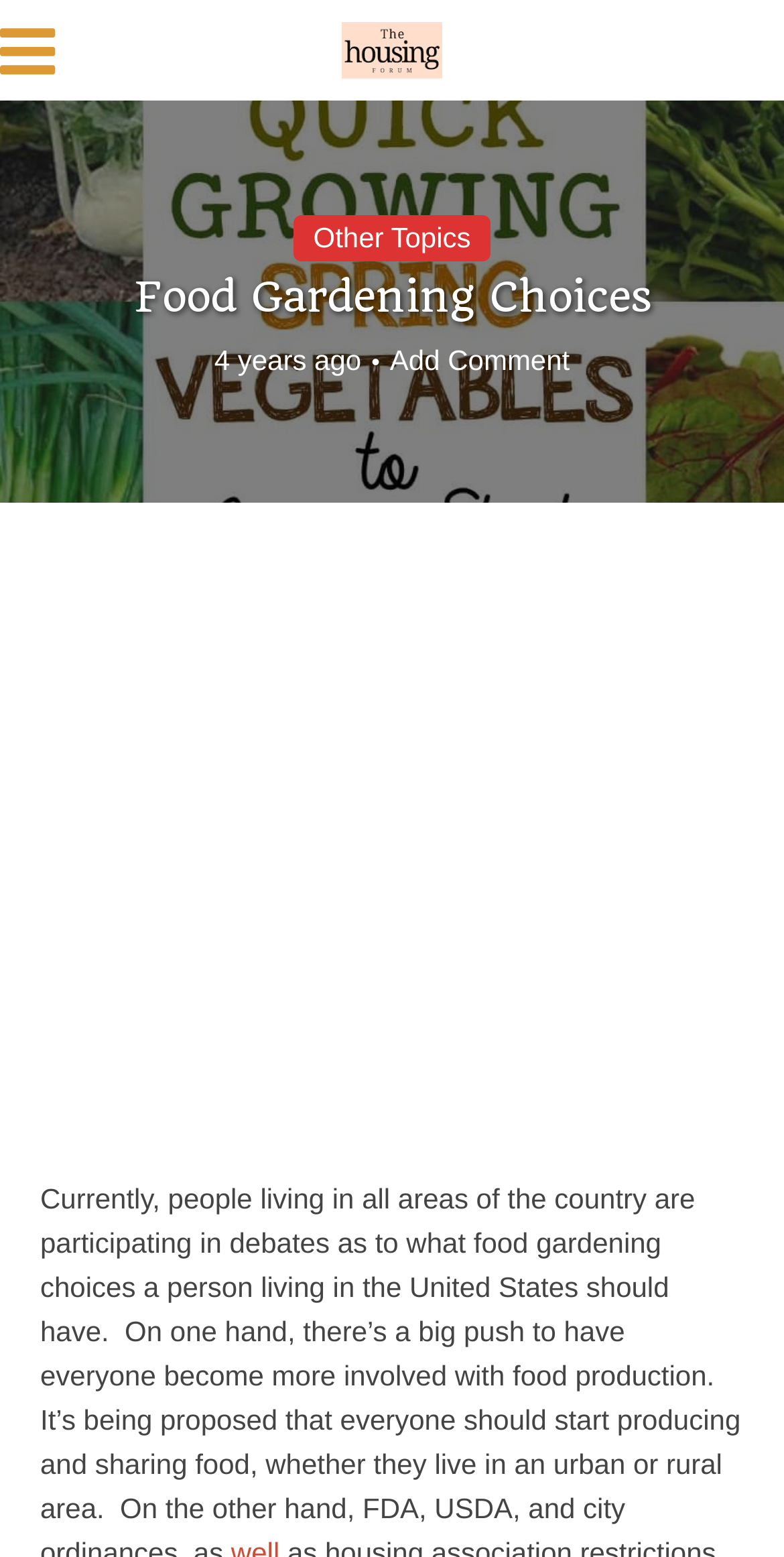Based on the image, please elaborate on the answer to the following question:
What is the topic of discussion on this webpage?

The topic of discussion can be found in the main heading of the webpage, which is 'Food Gardening Choices', indicating that the webpage is discussing choices related to food gardening.